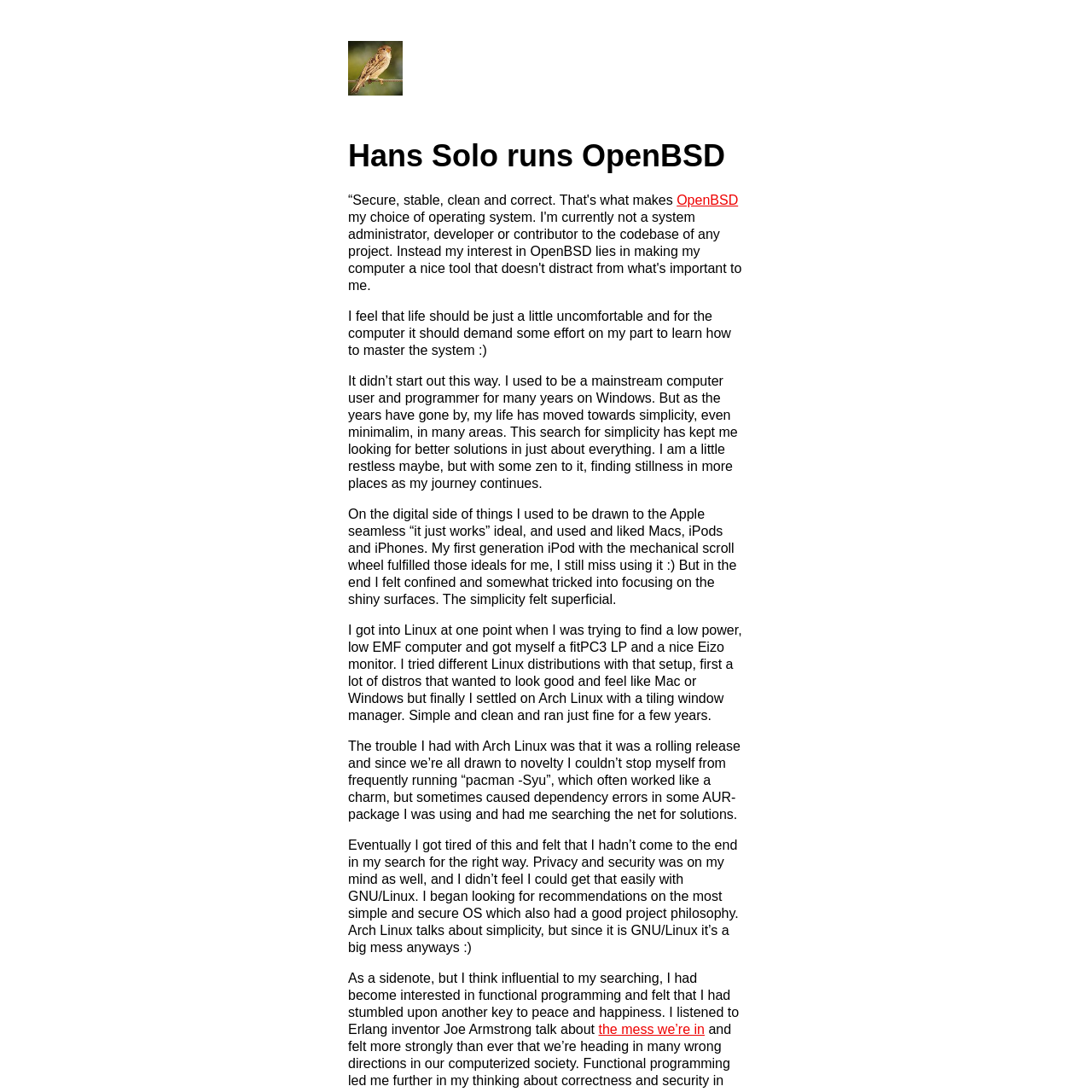Describe all the key features and sections of the webpage thoroughly.

The webpage is about Hans Solo's experience with OpenBSD, a operating system. At the top, there is a link to the "home page" accompanied by a small image, positioned slightly above it. Below this, a heading "Hans Solo runs OpenBSD" is prominently displayed.

To the right of the heading, a link to "OpenBSD" is situated. The main content of the page is a series of paragraphs, each describing Hans Solo's journey with computers and operating systems. The text starts with a quote about feeling uncomfortable with technology and wanting to master the system.

The paragraphs that follow describe Hans Solo's transition from being a mainstream computer user to seeking simplicity and minimalism in his digital life. He shares his experiences with Windows, Apple products, and Linux distributions, including Arch Linux. The text also touches on his concerns about privacy and security, leading him to search for a more secure OS.

Throughout the page, the text is densely packed, with no clear separation between paragraphs. The last sentence of the text is cut off, with a link to "the mess we're in" situated at the bottom right corner of the page. Overall, the webpage has a personal and reflective tone, with Hans Solo sharing his thoughts and experiences with technology.